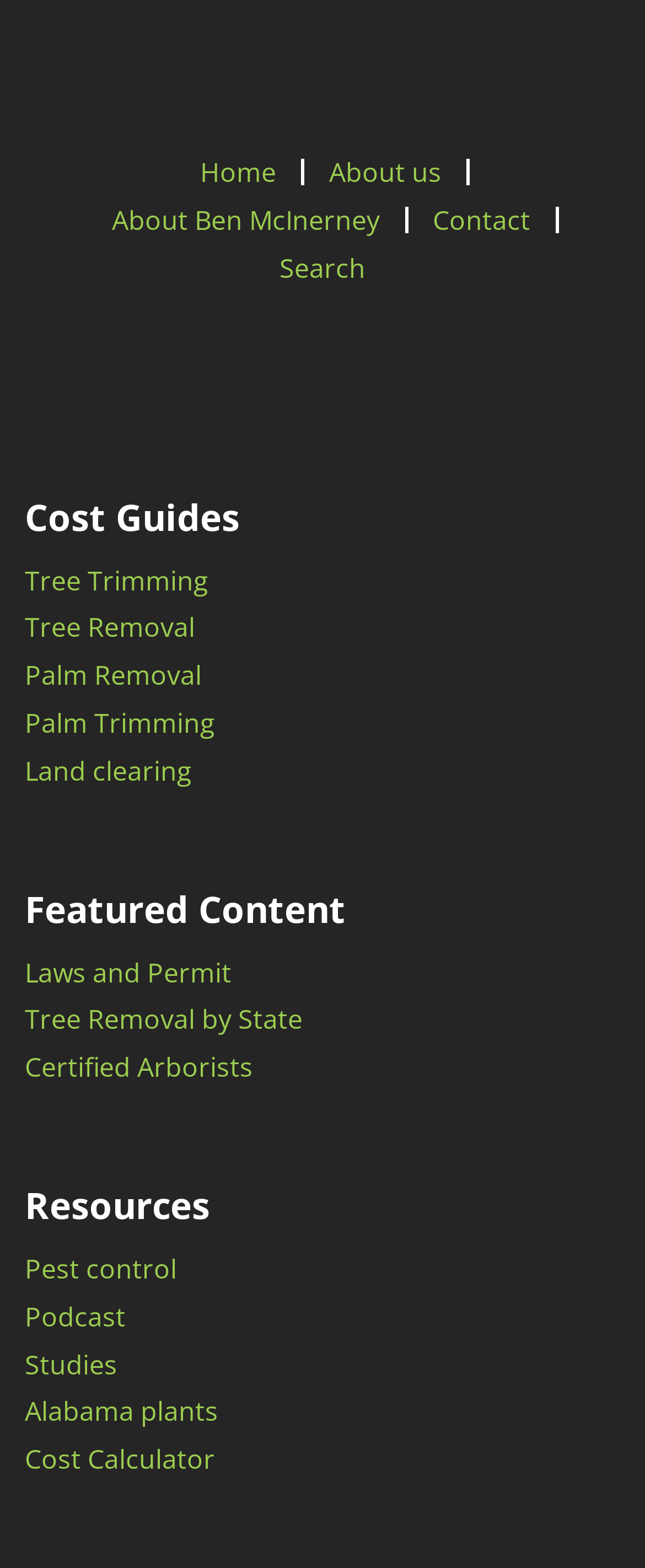Give the bounding box coordinates for this UI element: "Laws and Permit". The coordinates should be four float numbers between 0 and 1, arranged as [left, top, right, bottom].

[0.038, 0.608, 0.359, 0.632]